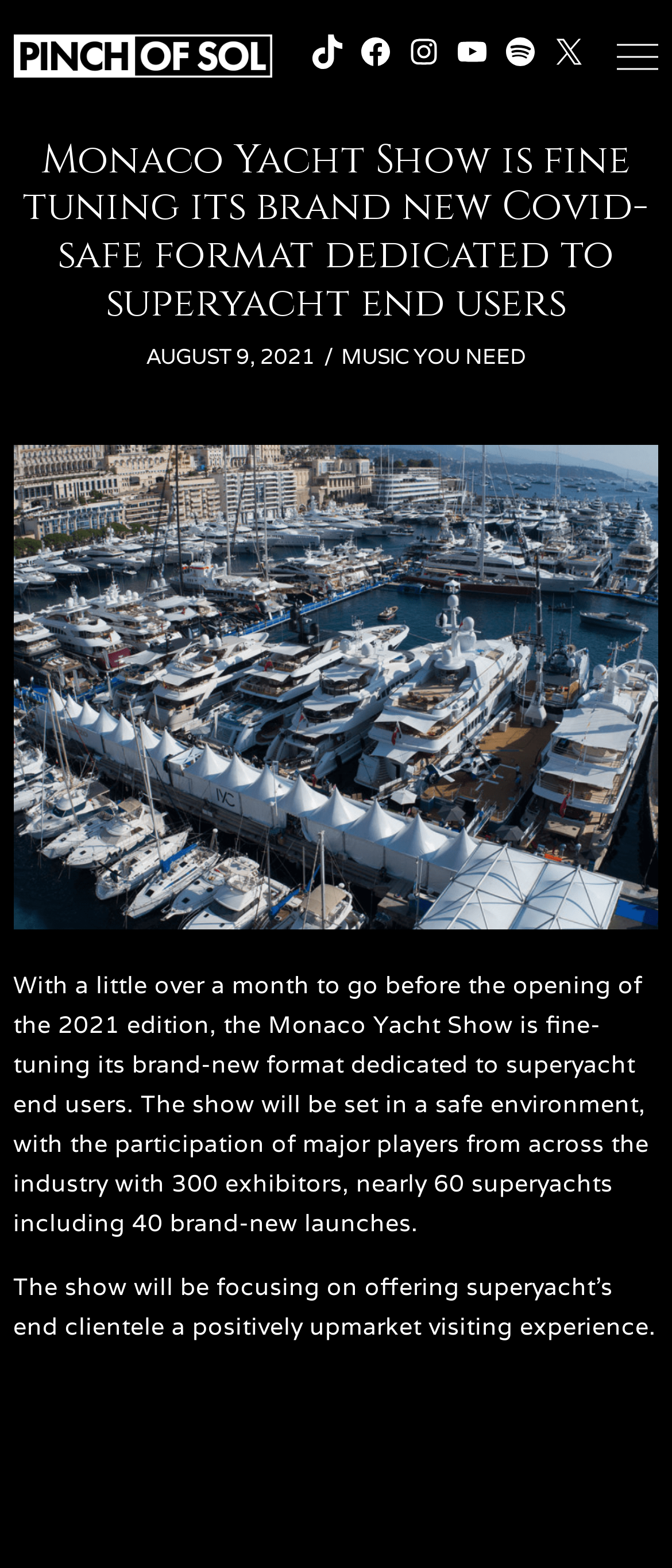What is the event mentioned in the webpage?
Based on the image, give a concise answer in the form of a single word or short phrase.

Monaco Yacht Show